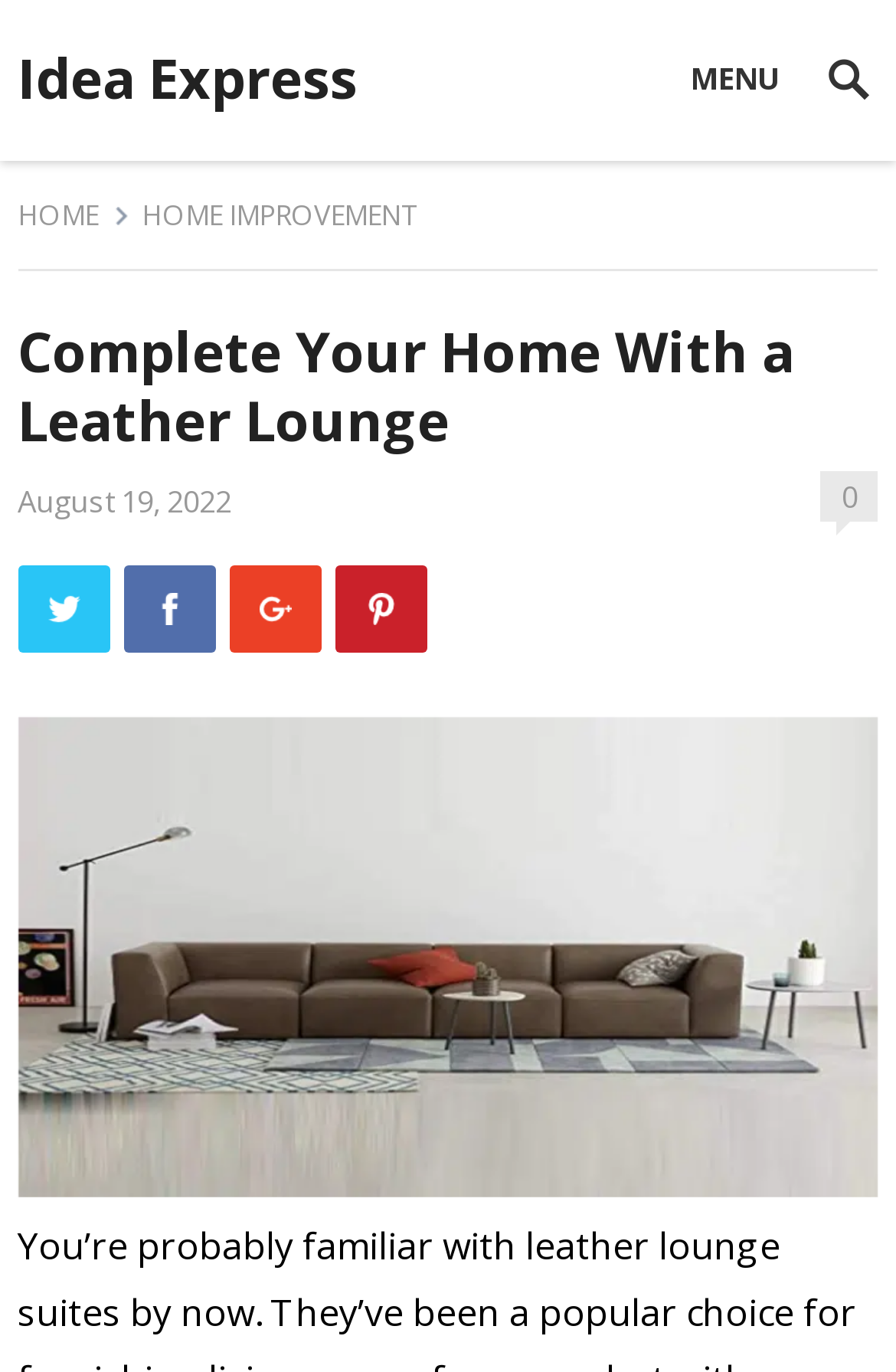Find the bounding box coordinates of the element's region that should be clicked in order to follow the given instruction: "Click on the 'HOME' link". The coordinates should consist of four float numbers between 0 and 1, i.e., [left, top, right, bottom].

[0.02, 0.142, 0.146, 0.171]